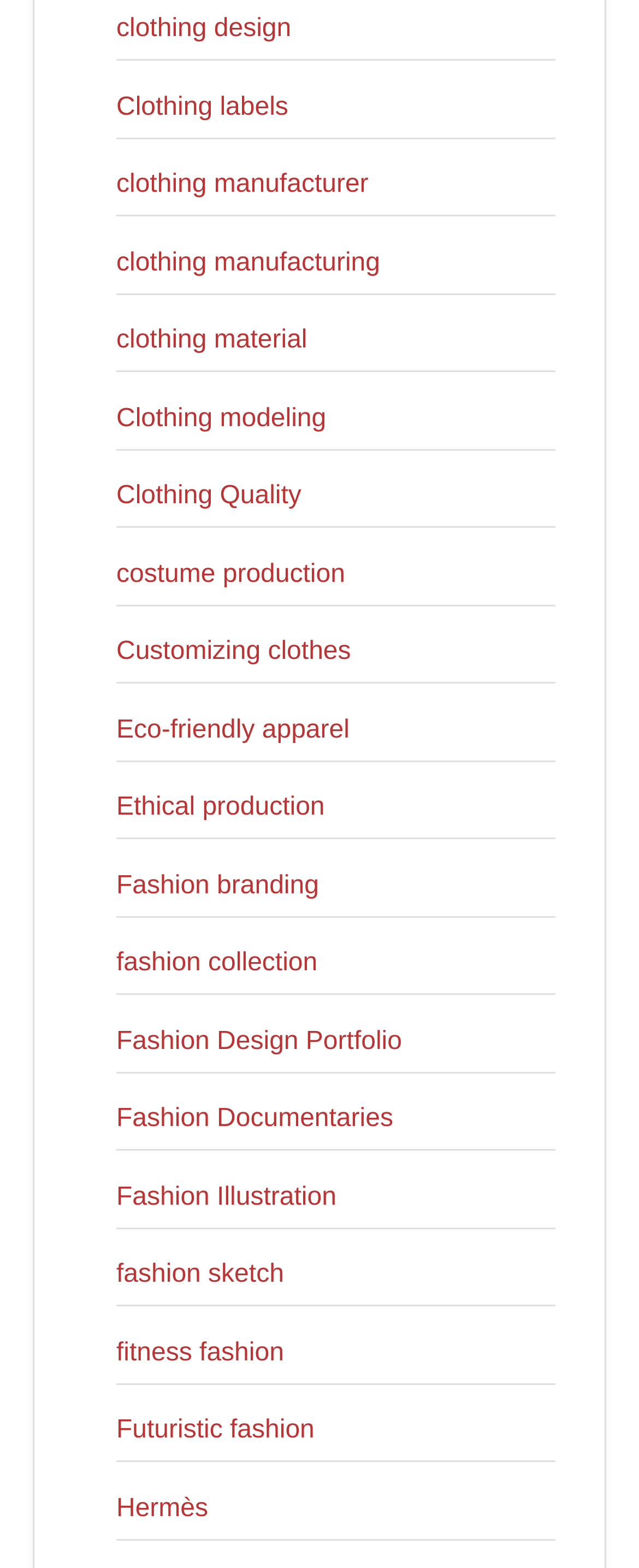How many links are related to fashion?
Give a one-word or short phrase answer based on the image.

at least 18